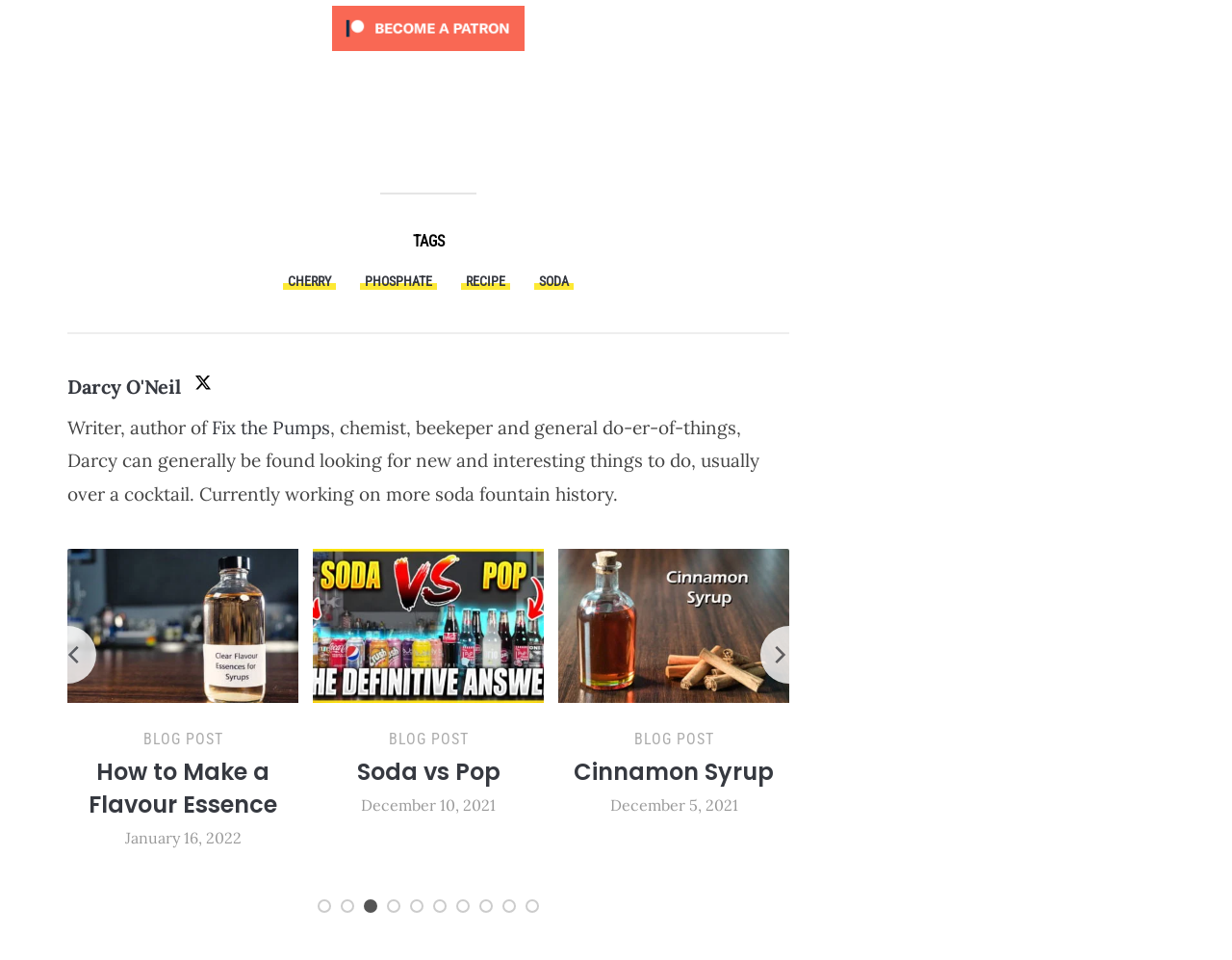Please predict the bounding box coordinates of the element's region where a click is necessary to complete the following instruction: "Click on the 'CHERRY' tag". The coordinates should be represented by four float numbers between 0 and 1, i.e., [left, top, right, bottom].

[0.23, 0.282, 0.273, 0.304]